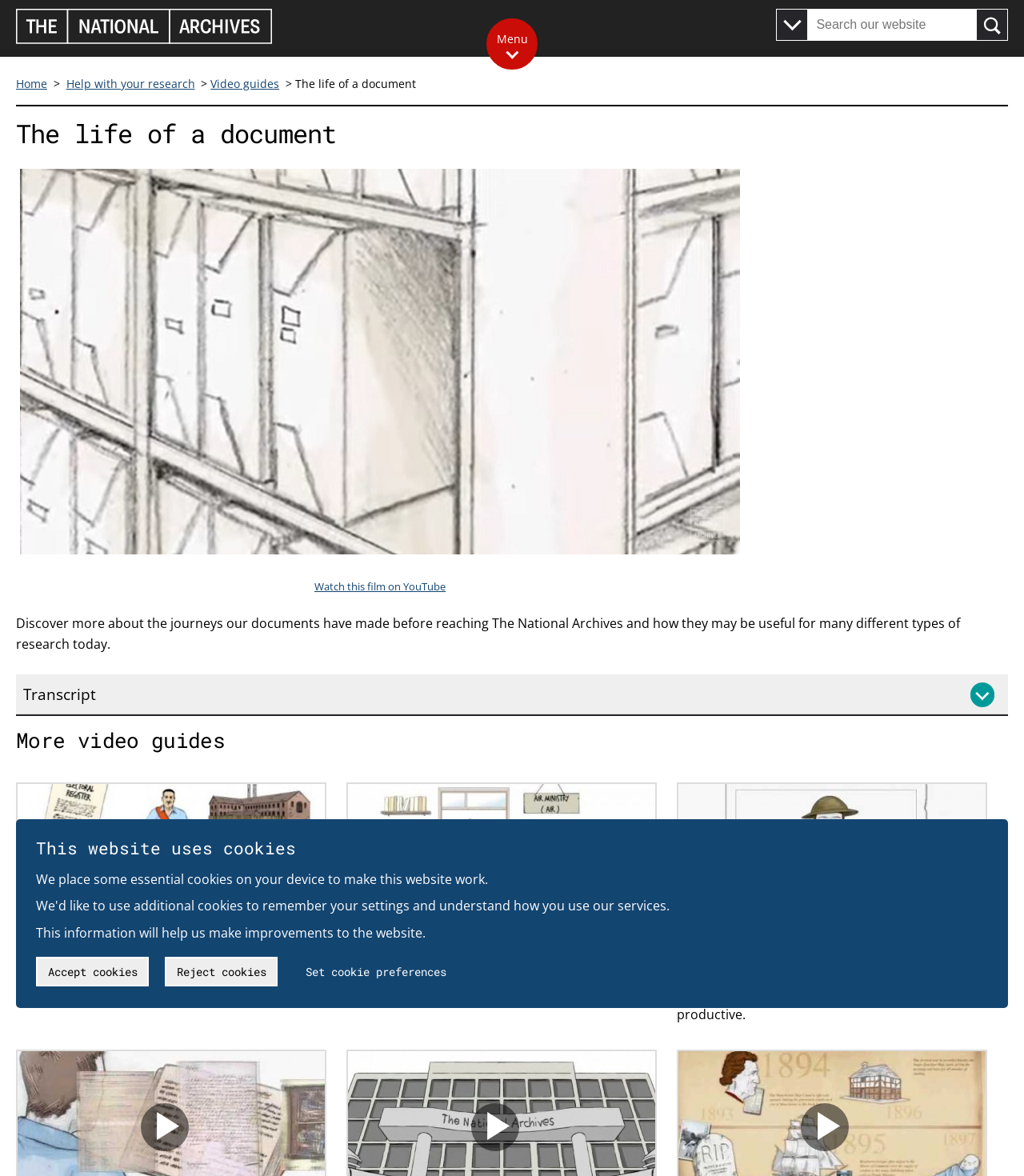What is the purpose of the search function on this website?
Answer the question with just one word or phrase using the image.

To search the website or catalogue